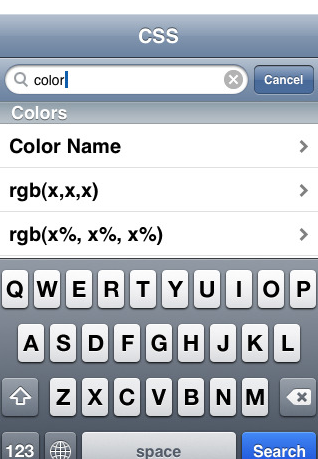Provide an in-depth description of the image.

The image depicts a mobile interface for a CSS application, showcasing a search bar prominently at the top labeled "CSS." Below the search bar, there are options displayed for color input formats, including "Color Name," "rgb(x,x,x)," and "rgb(x%, x%, x%)." The interface demonstrates user-friendly navigation, typical for apps aimed at assisting users with CSS coding. The design features a clean layout, suitable for beginners looking to refine their knowledge of CSS. This application serves as a valuable resource for web designers and developers, making it easy to access color formatting information quickly.